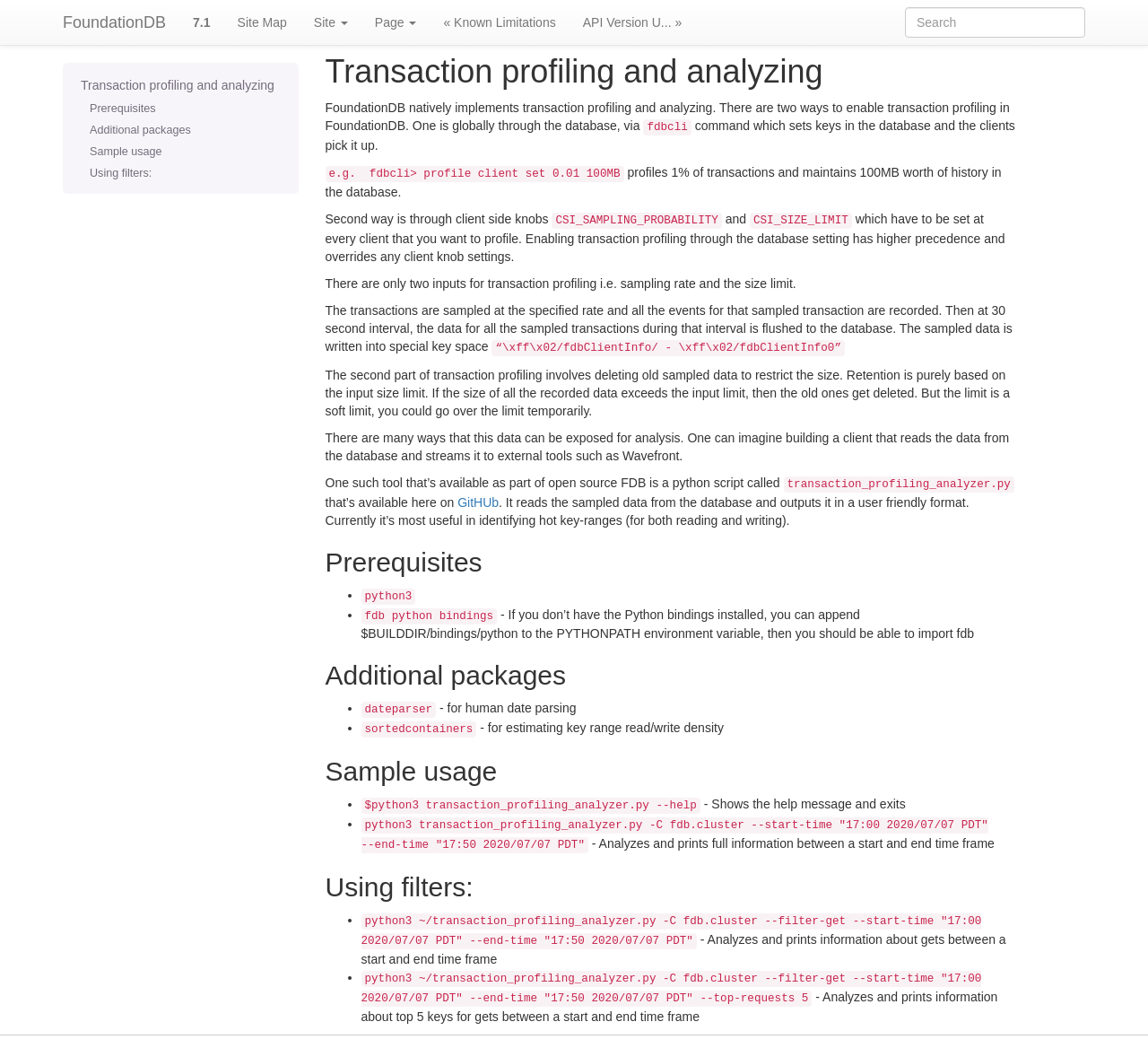Please identify the bounding box coordinates of the element I should click to complete this instruction: 'visit GitHub'. The coordinates should be given as four float numbers between 0 and 1, like this: [left, top, right, bottom].

[0.399, 0.472, 0.434, 0.486]